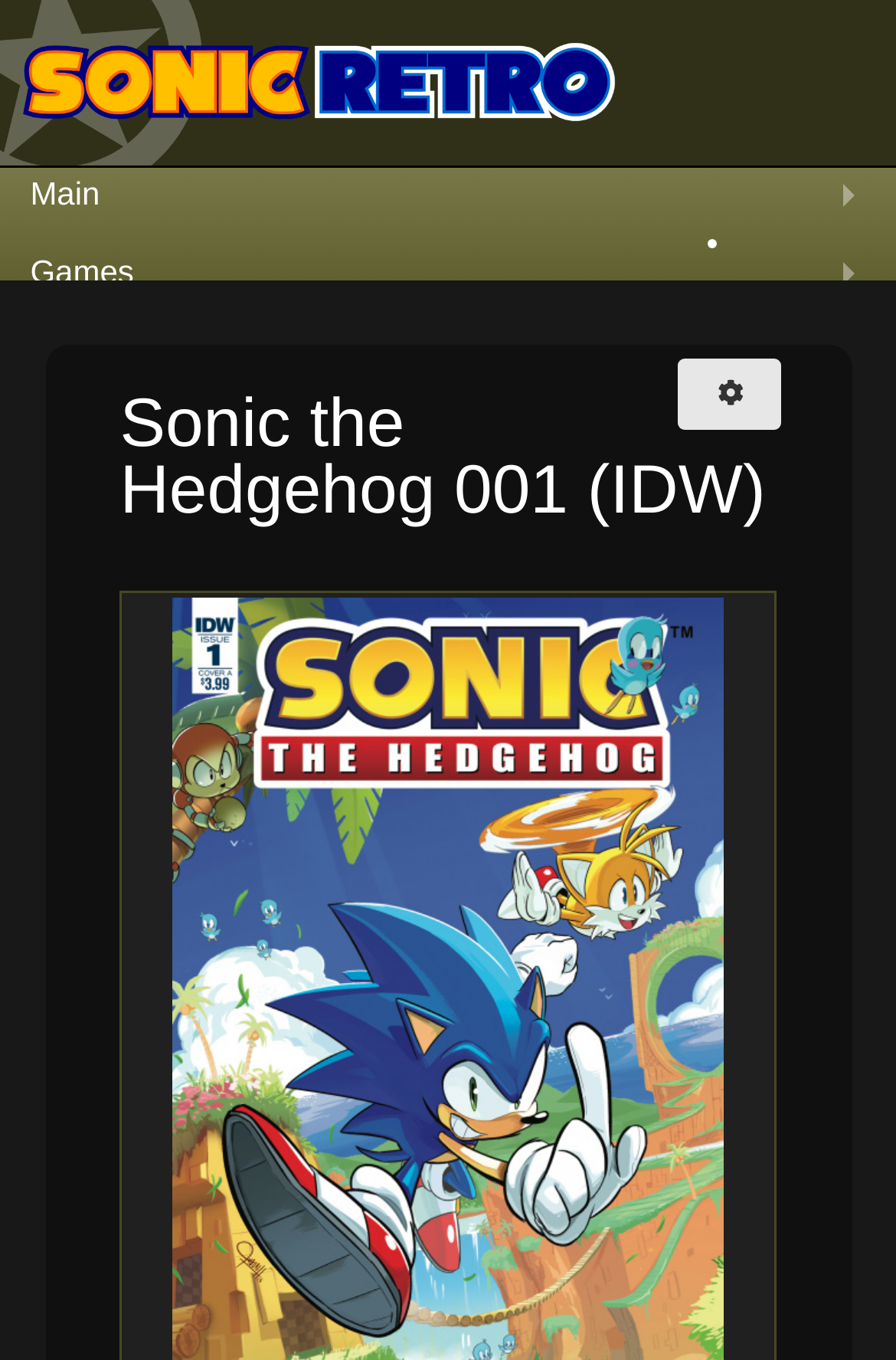Analyze and describe the webpage in a detailed narrative.

The webpage is about Sonic the Hedgehog 001 (IDW) on Sonic Retro. At the top, there is a link on the left side, and a list marker with a bullet point on the right side, followed by a link labeled "MENU". Below these elements, there is a horizontal navigation menu with links to various sections, including "Main", "Games", "Game Info", "Hacking Info", "Fan Gaming", "Music", "TV & Film", and "Printed Media". 

On the top right side, there is a search box with a placeholder text "Search Sonic Retro" and a button labeled "Search" next to it. The search box can be accessed using the keyboard shortcut Alt+f.

At the bottom of the page, there are three links with icons, one on the left side and two on the right side. The link on the left side has an icon with a code point uf085, and the two links on the right side have icons with code points uf007 and uf013, respectively.

In the middle of the page, there is a heading that reads "Sonic the Hedgehog 001 (IDW)".